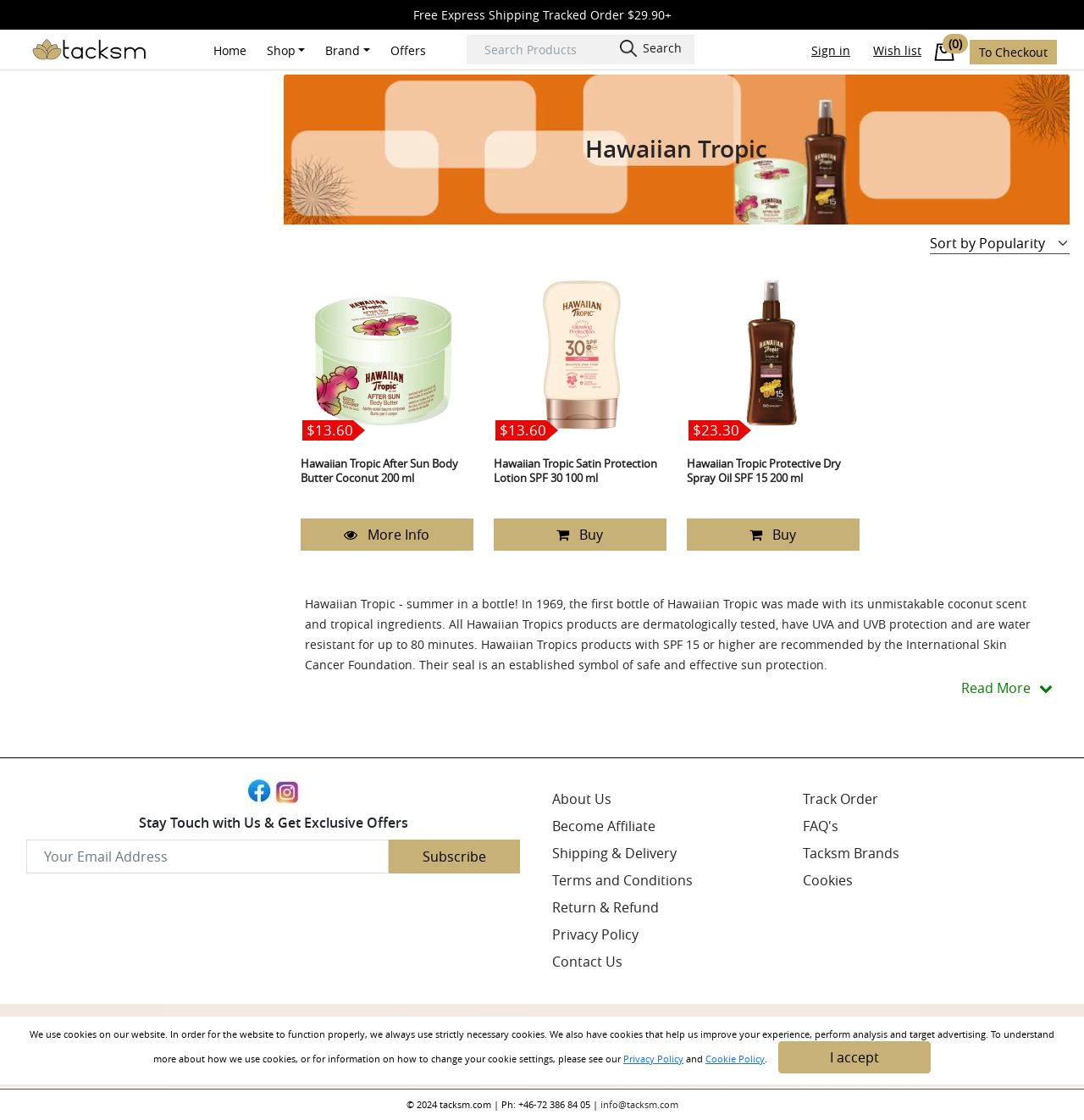Locate the bounding box coordinates of the clickable area to execute the instruction: "Sign in to the account". Provide the coordinates as four float numbers between 0 and 1, represented as [left, top, right, bottom].

[0.739, 0.031, 0.794, 0.059]